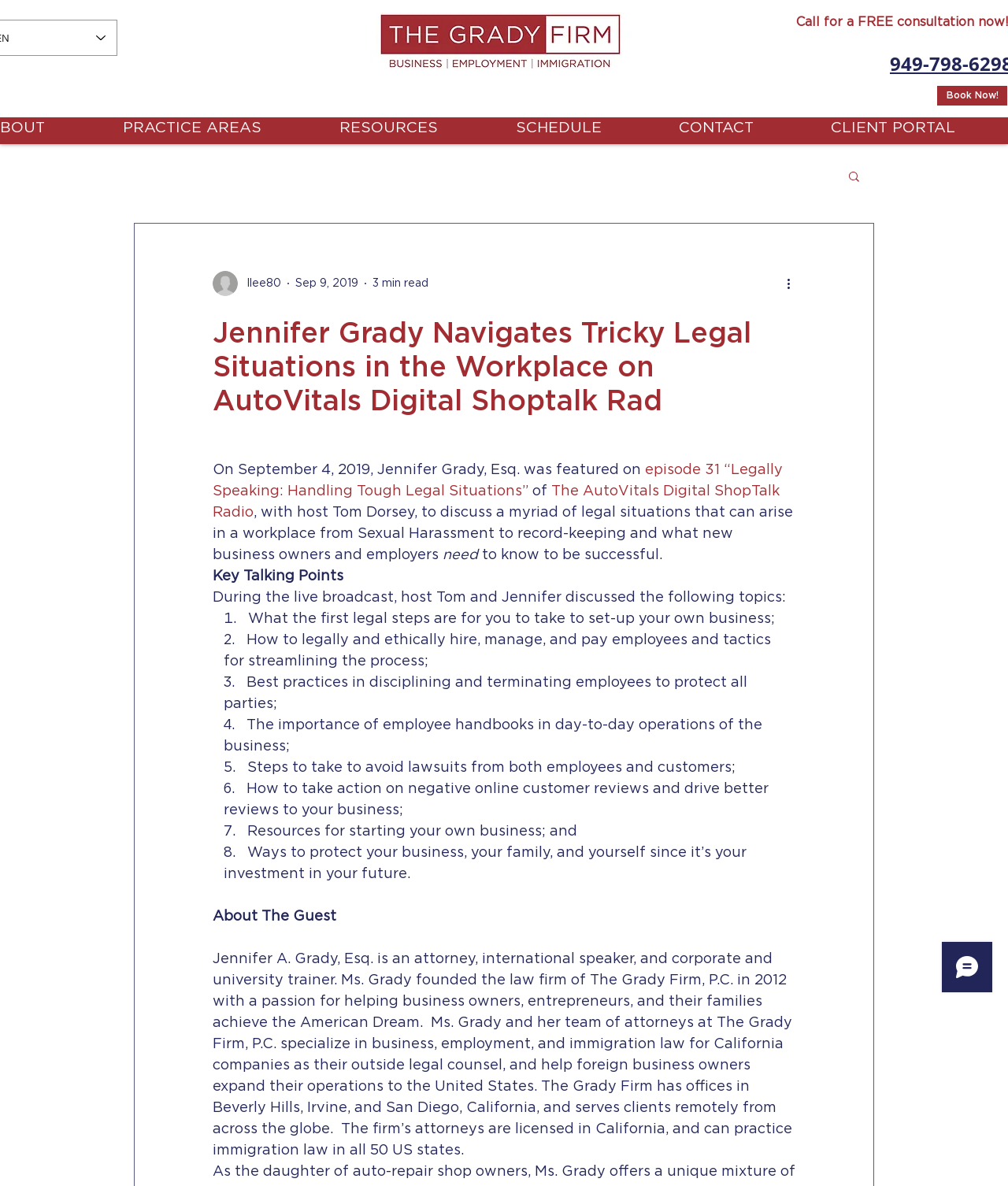Please find and report the bounding box coordinates of the element to click in order to perform the following action: "Search for something". The coordinates should be expressed as four float numbers between 0 and 1, in the format [left, top, right, bottom].

[0.84, 0.143, 0.855, 0.157]